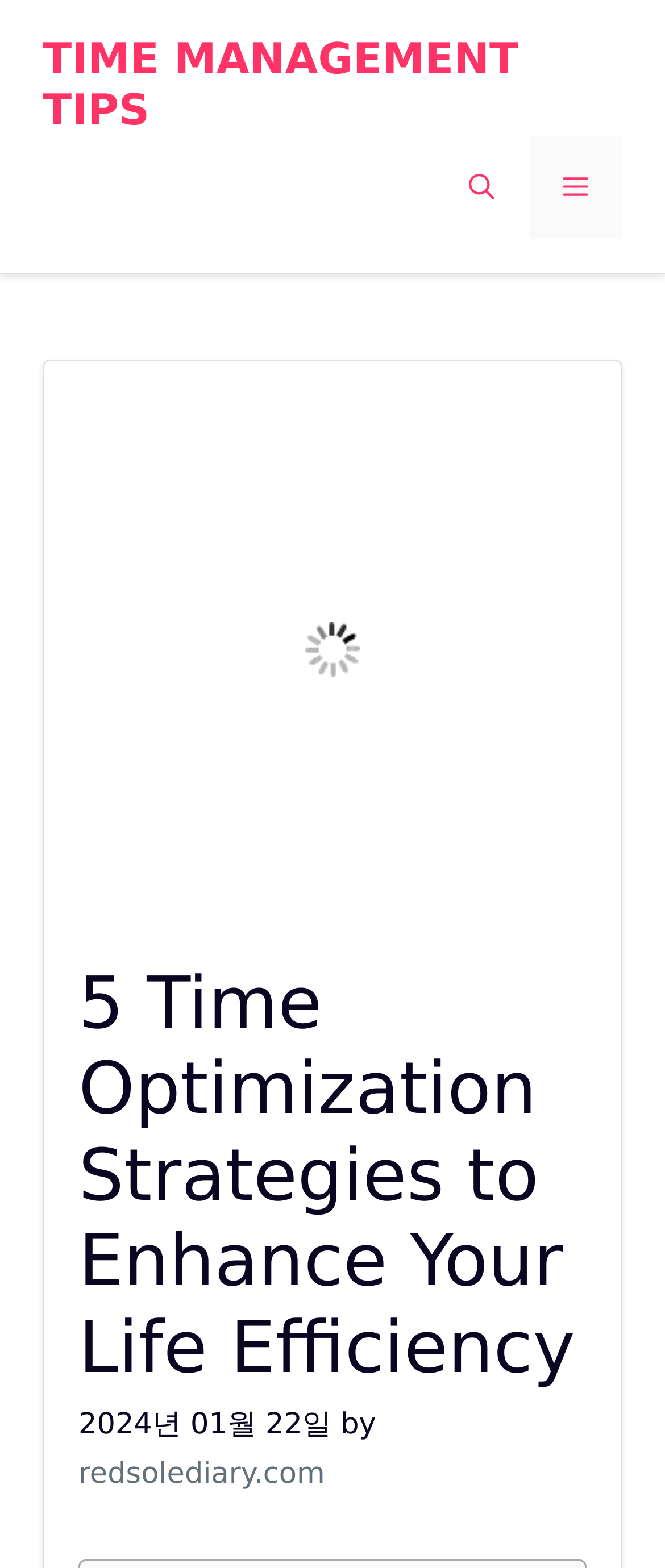Look at the image and give a detailed response to the following question: How many navigation links are in the mobile toggle?

I found the number of navigation links in the mobile toggle by looking at the navigation element, which contains the link 'Open Search Bar' and the button 'Menu'.